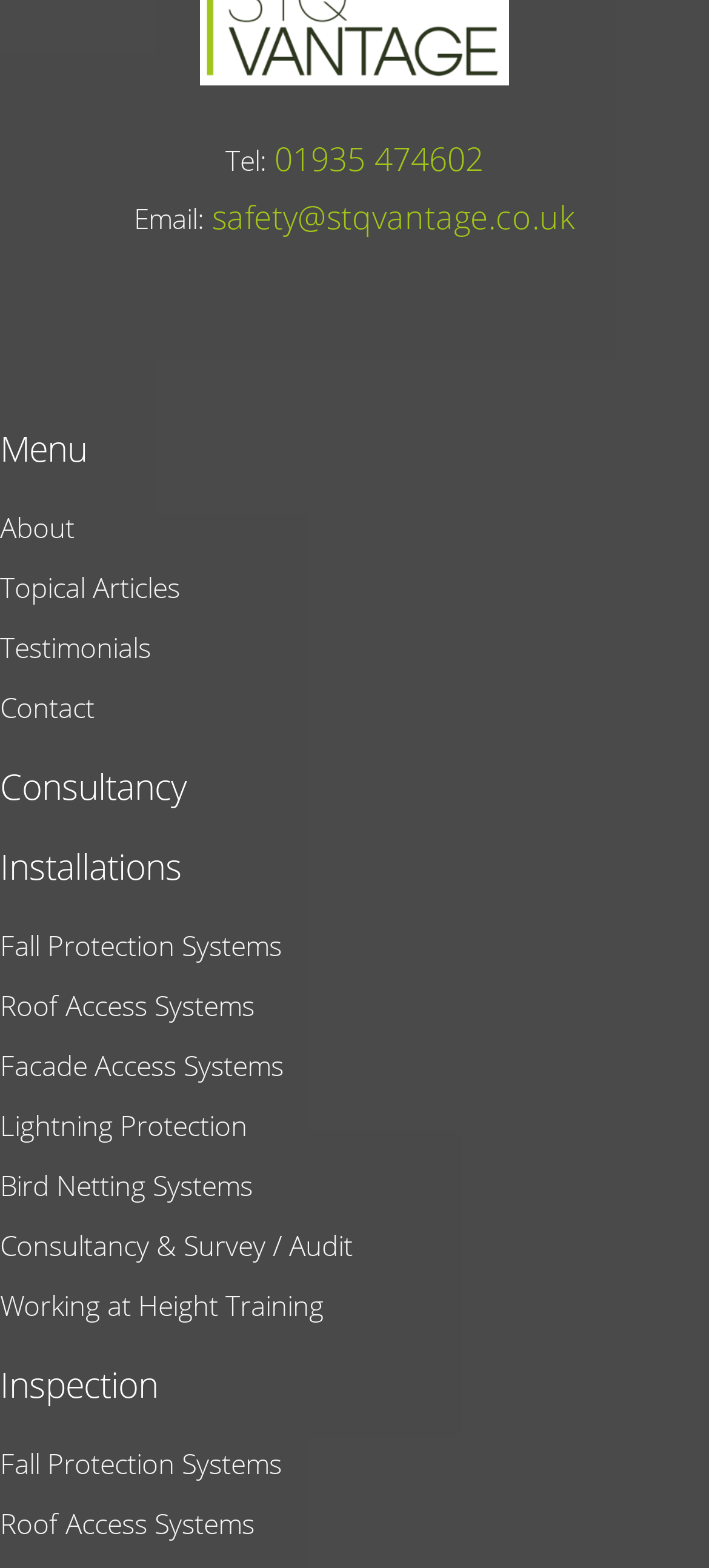Please specify the bounding box coordinates in the format (top-left x, top-left y, bottom-right x, bottom-right y), with values ranging from 0 to 1. Identify the bounding box for the UI component described as follows: safety@stqvantage.co.uk

[0.299, 0.124, 0.812, 0.152]